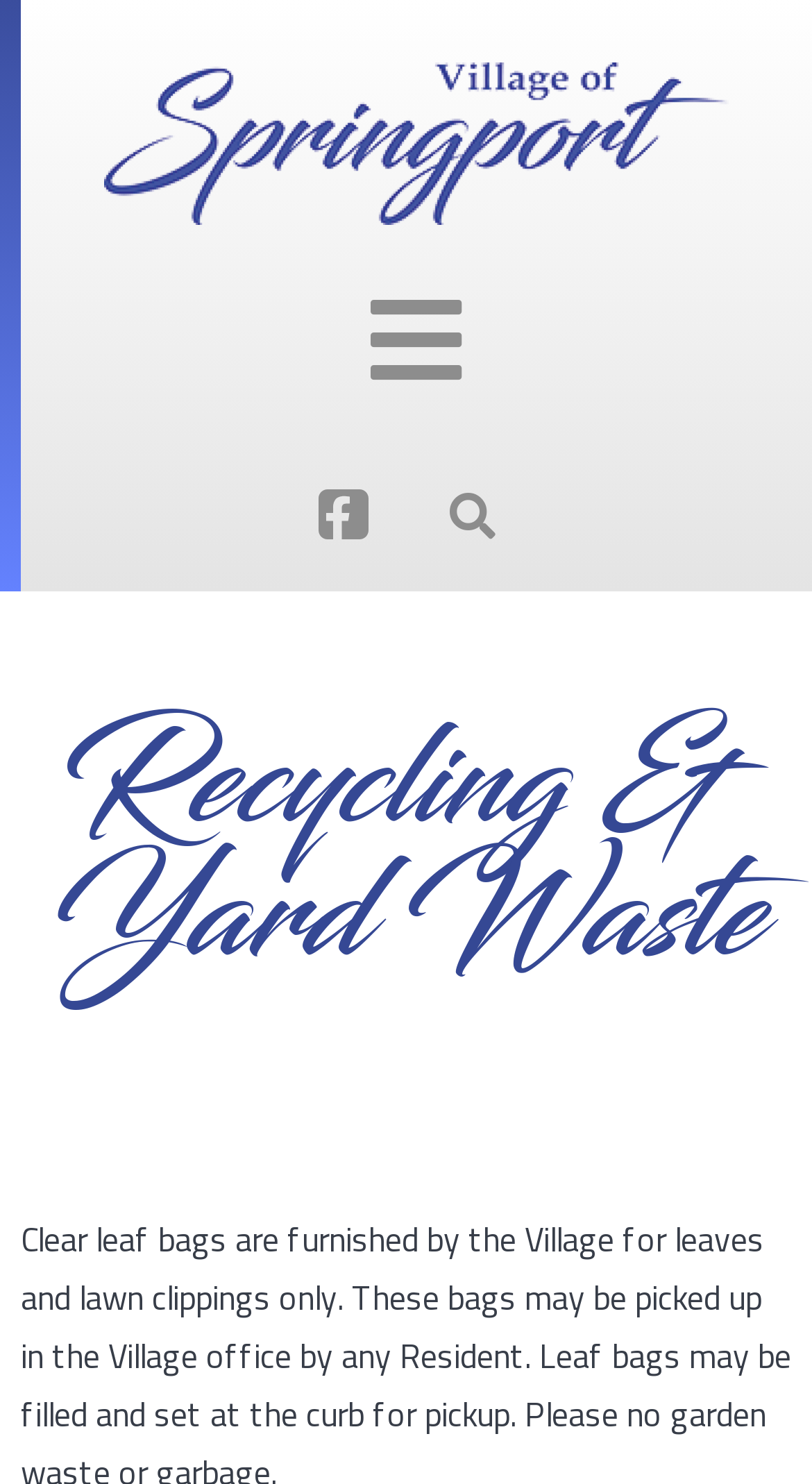What is the function of the search bar? Using the information from the screenshot, answer with a single word or phrase.

Search the website